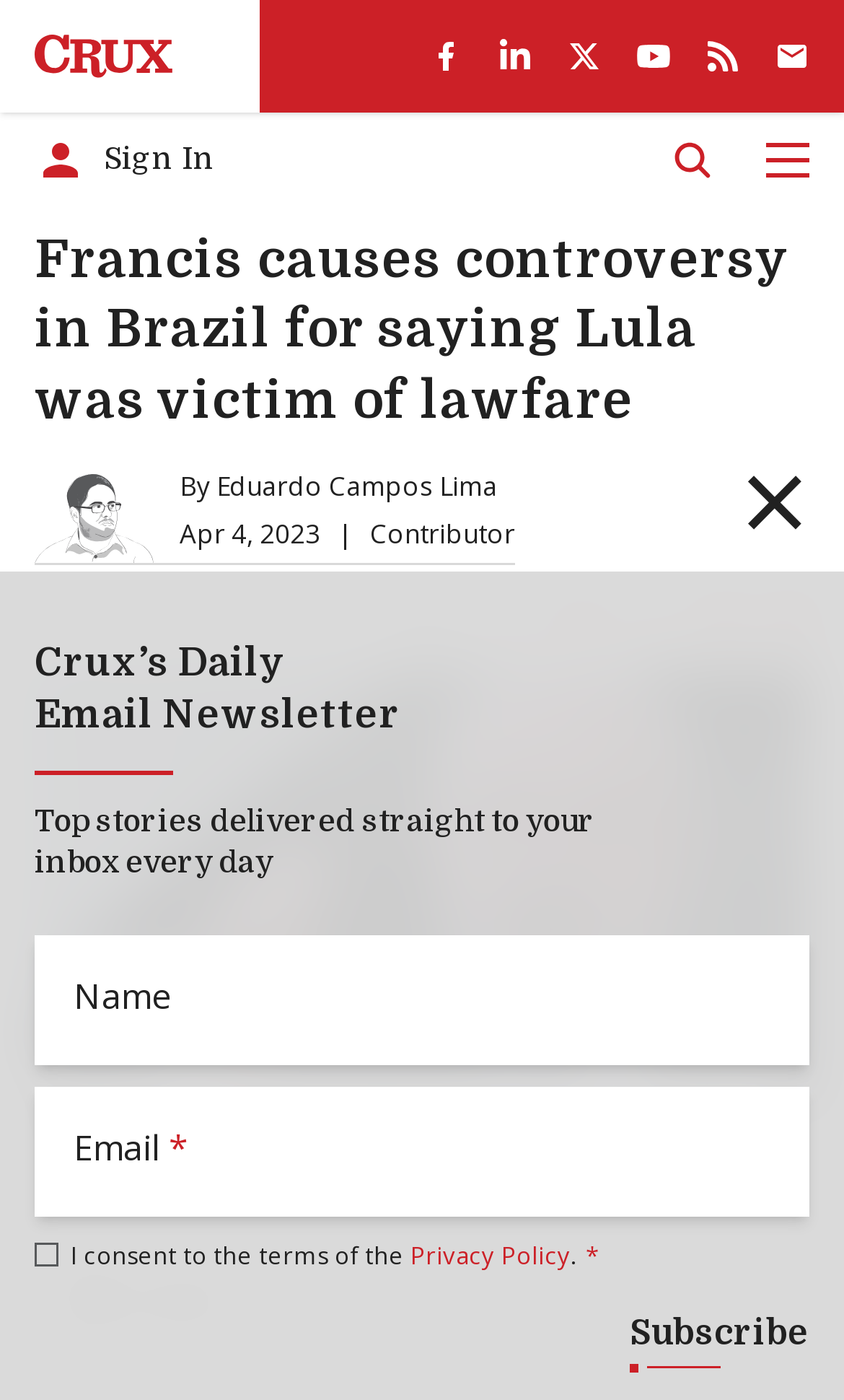Determine the bounding box coordinates for the HTML element mentioned in the following description: "parent_node: Email* name="email" placeholder="Email"". The coordinates should be a list of four floats ranging from 0 to 1, represented as [left, top, right, bottom].

[0.041, 0.776, 0.959, 0.868]